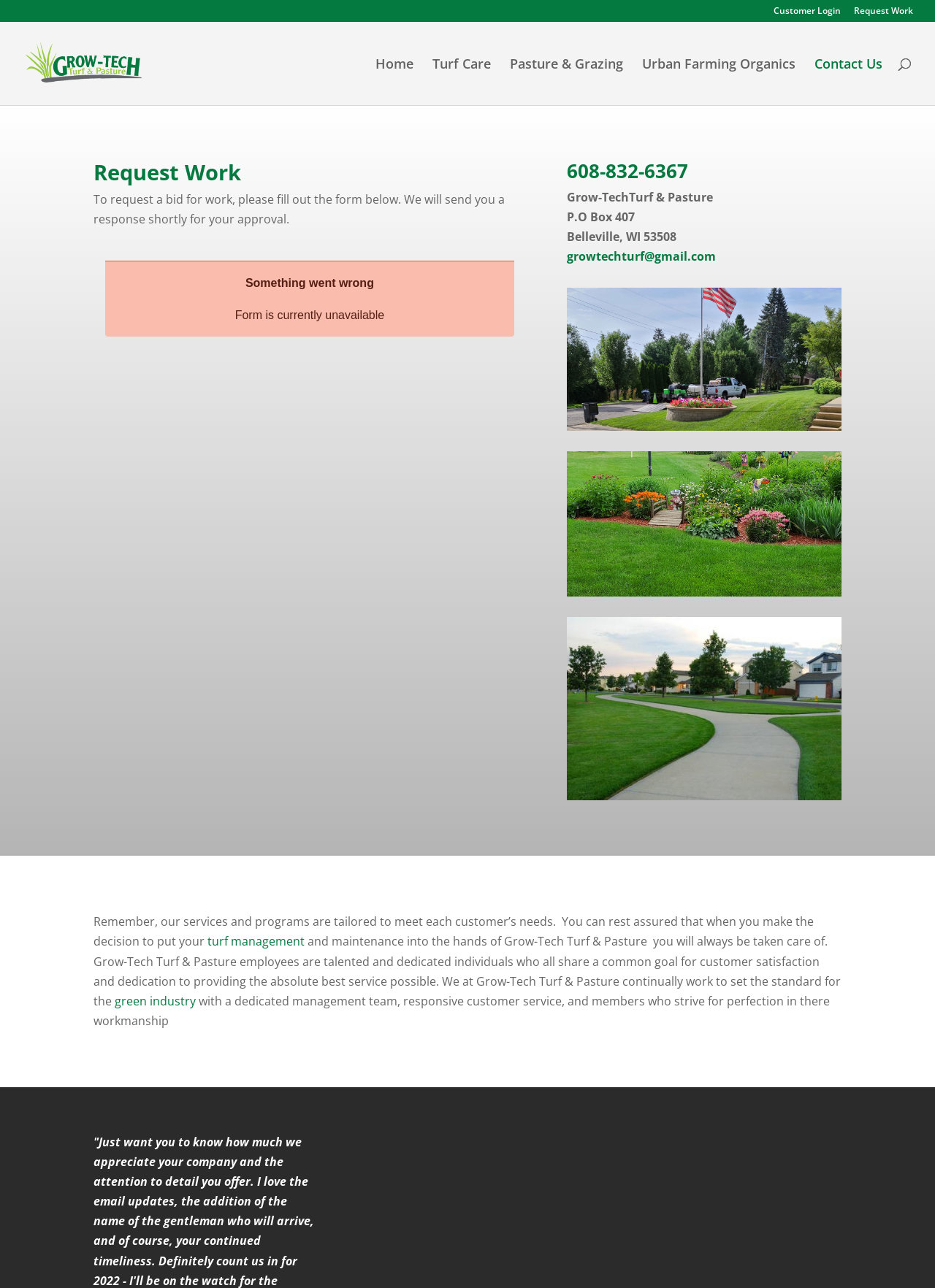Find the bounding box coordinates for the area that should be clicked to accomplish the instruction: "Contact Us".

[0.871, 0.045, 0.944, 0.082]